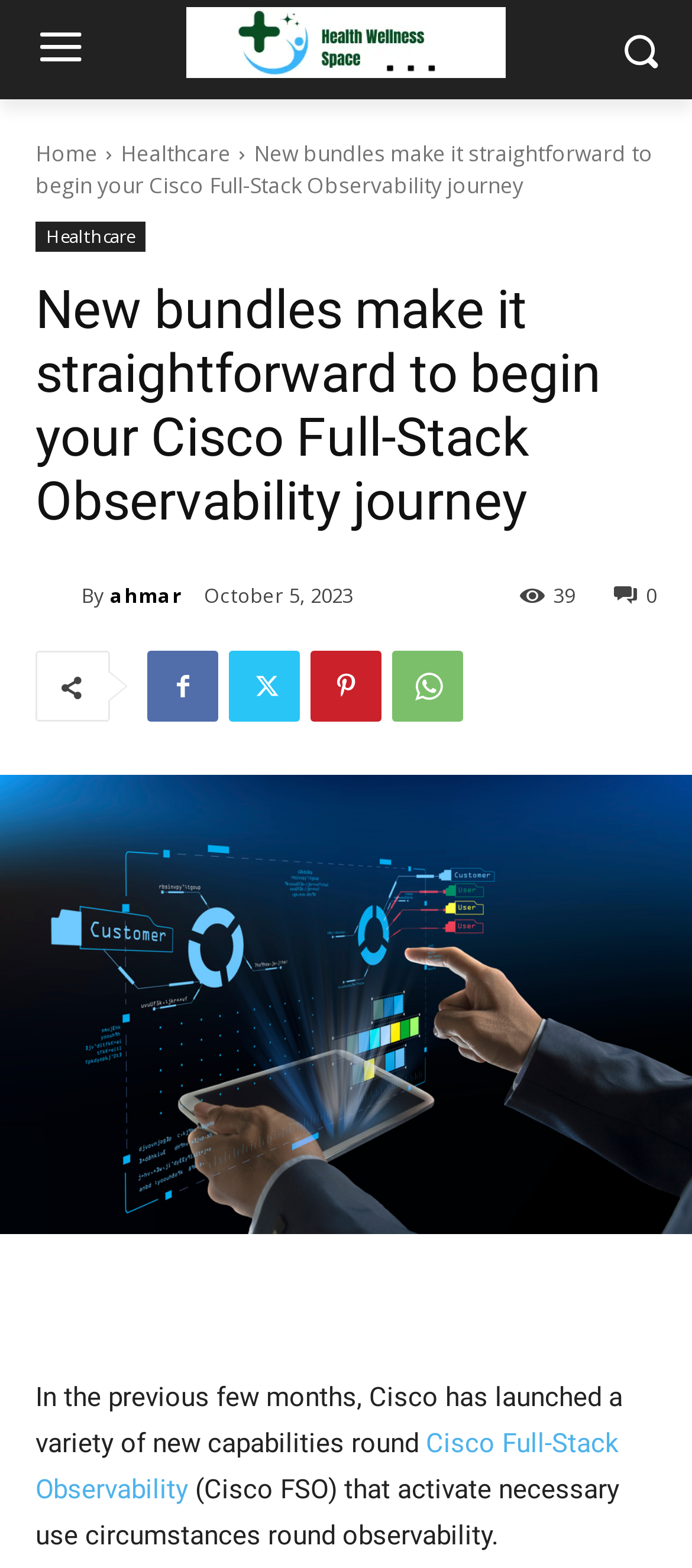How many links are there in the top navigation bar?
Answer with a single word or phrase, using the screenshot for reference.

3